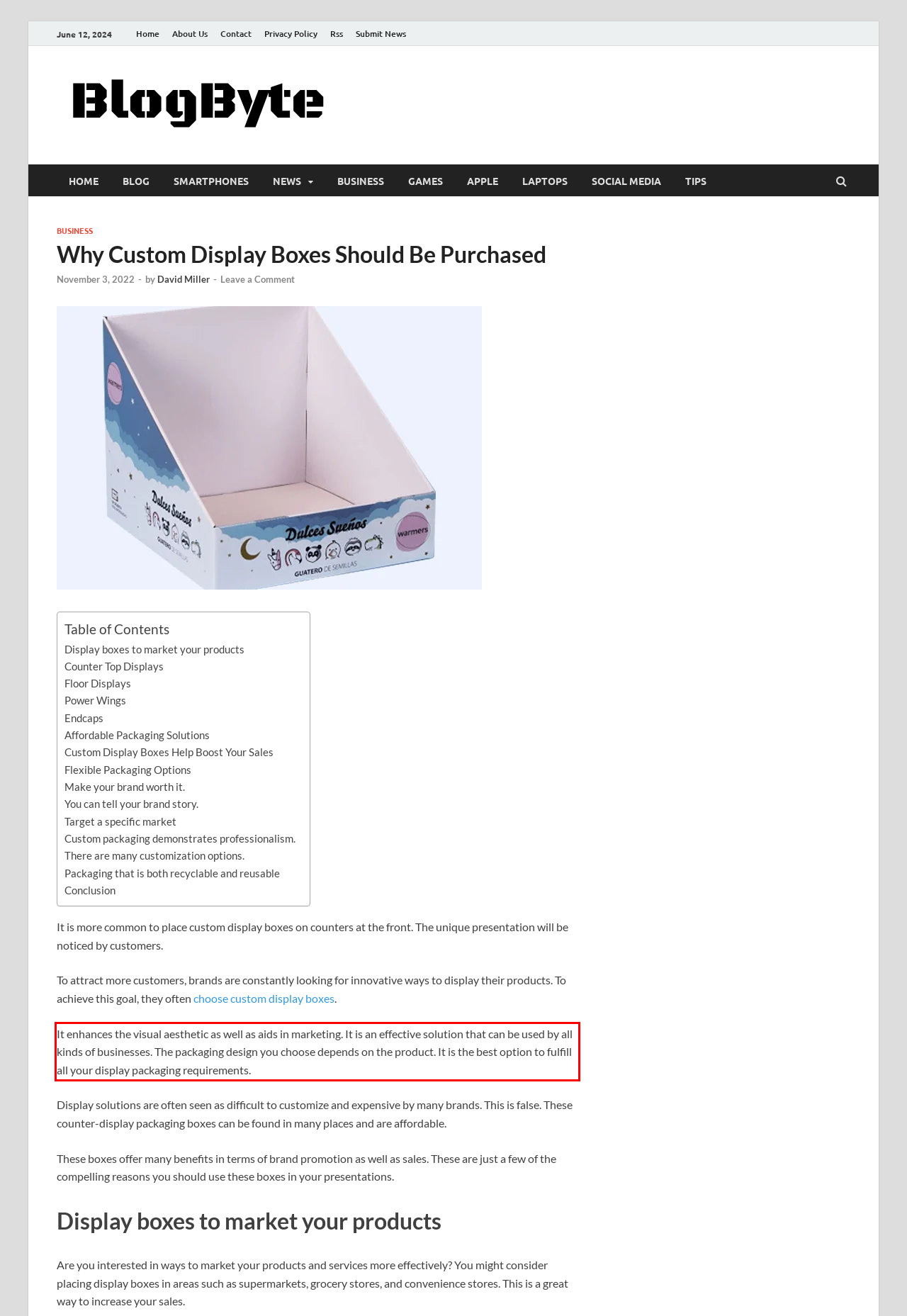Examine the webpage screenshot, find the red bounding box, and extract the text content within this marked area.

It enhances the visual aesthetic as well as aids in marketing. It is an effective solution that can be used by all kinds of businesses. The packaging design you choose depends on the product. It is the best option to fulfill all your display packaging requirements.